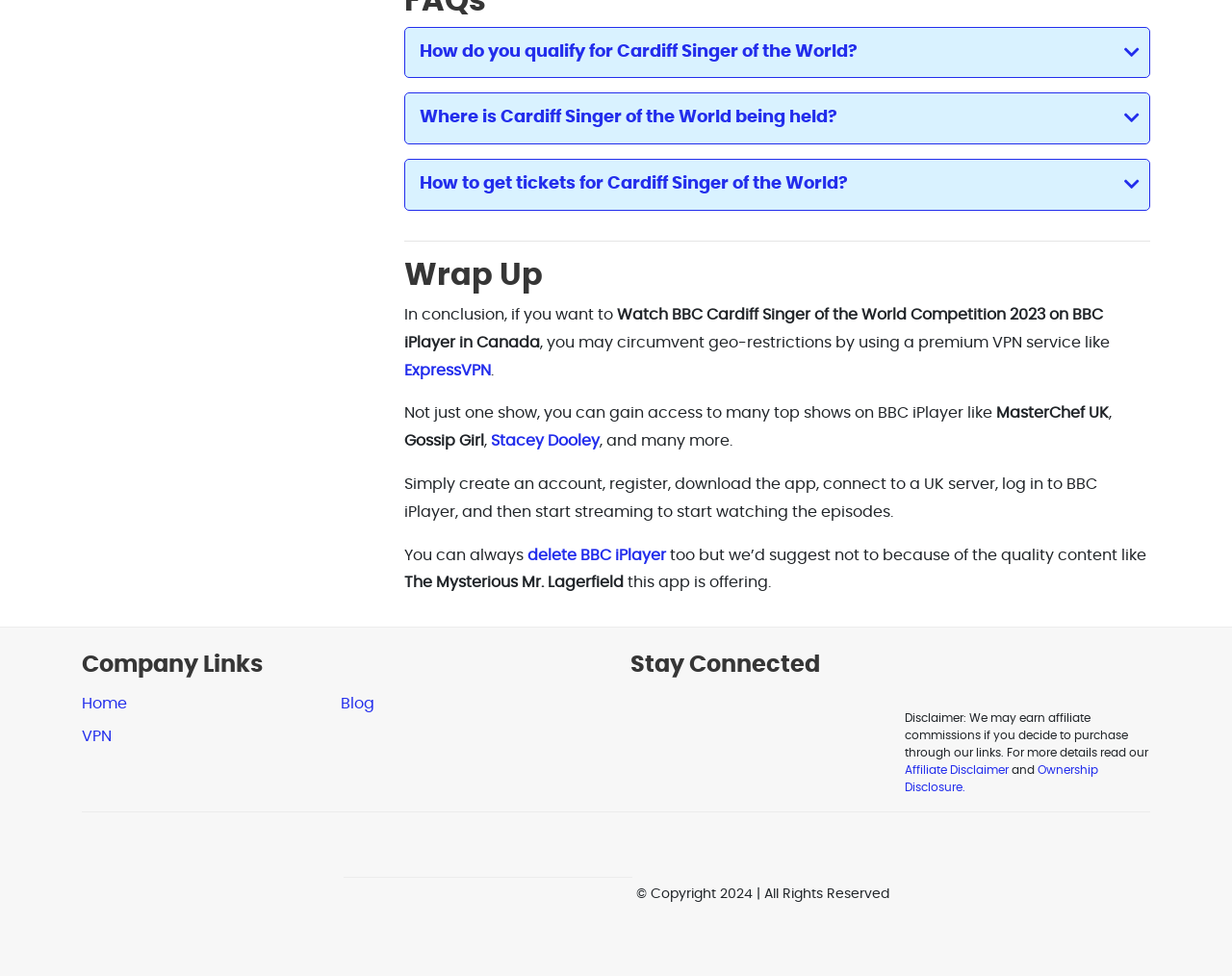What is the name of the competition being discussed?
Use the information from the screenshot to give a comprehensive response to the question.

The webpage is discussing the Cardiff Singer of the World competition, which is evident from the headings and text content on the page.